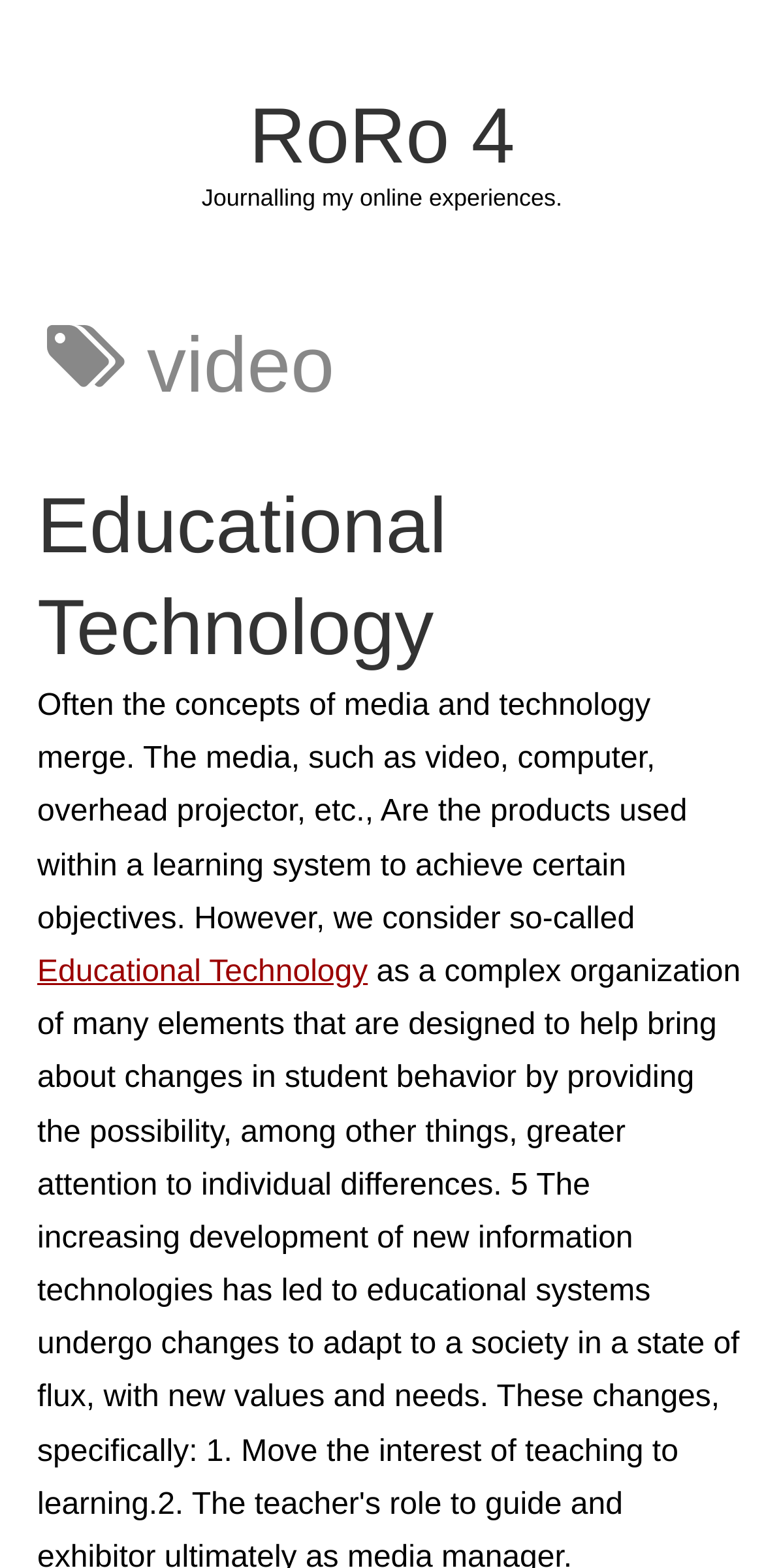Predict the bounding box for the UI component with the following description: "Home".

None